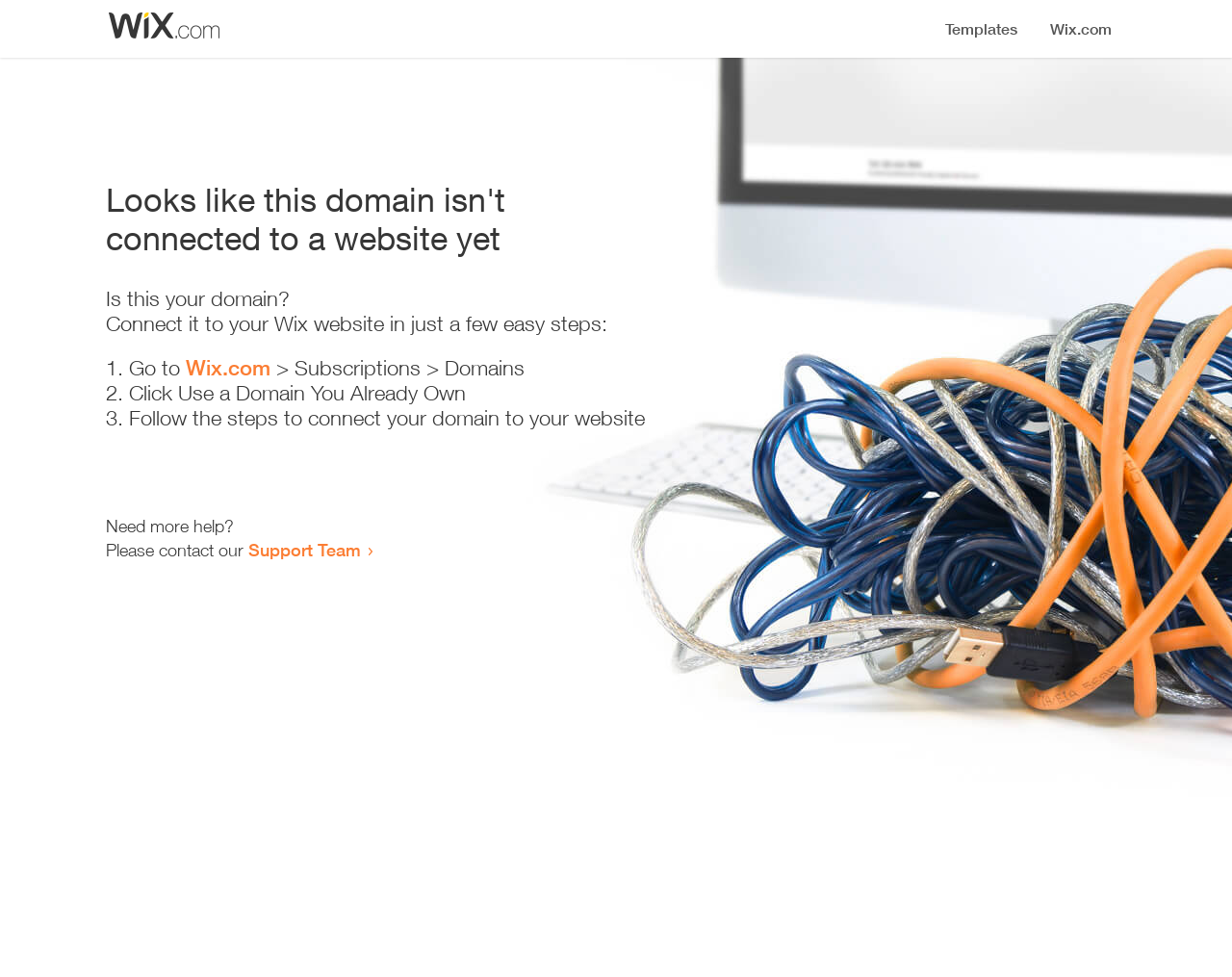Give a concise answer using one word or a phrase to the following question:
What is the current state of the website?

Not available